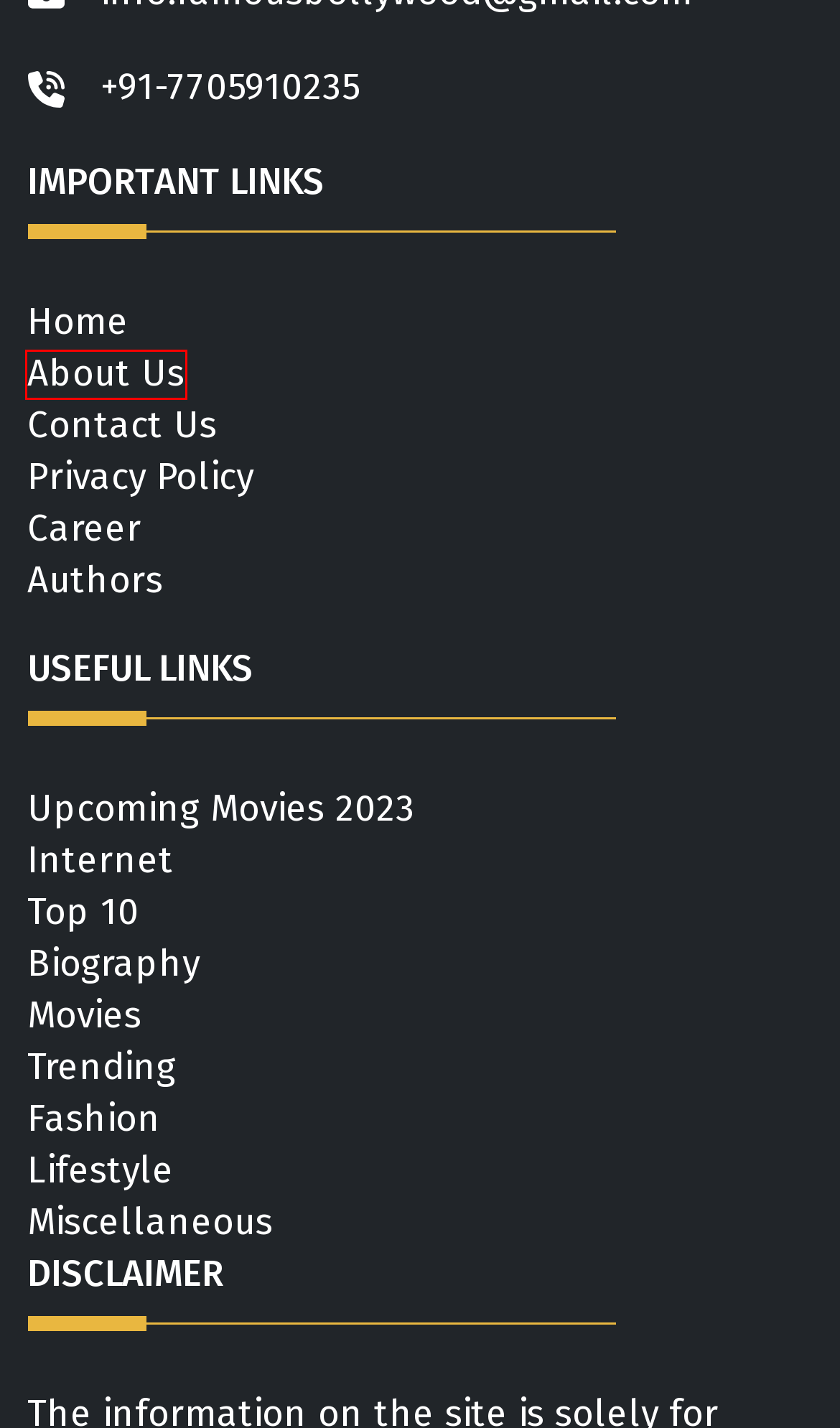You are provided with a screenshot of a webpage where a red rectangle bounding box surrounds an element. Choose the description that best matches the new webpage after clicking the element in the red bounding box. Here are the choices:
A. Contact Us
B. Watch Sholay (1975) Hindi Movie Online HD Amazon Prime Video
C. About Us | Famous Bollywood
D. Privacy Policy of Famous Bollywood
E. Watch Radhe (2021) Hindi Movie Online HD 1080p 720p ZEE5
F. Watch Arjun Reddy (2017) Telugu Movie Online HD 1080 Hotstar
G. Authors
H. Battersea Current Opening

C